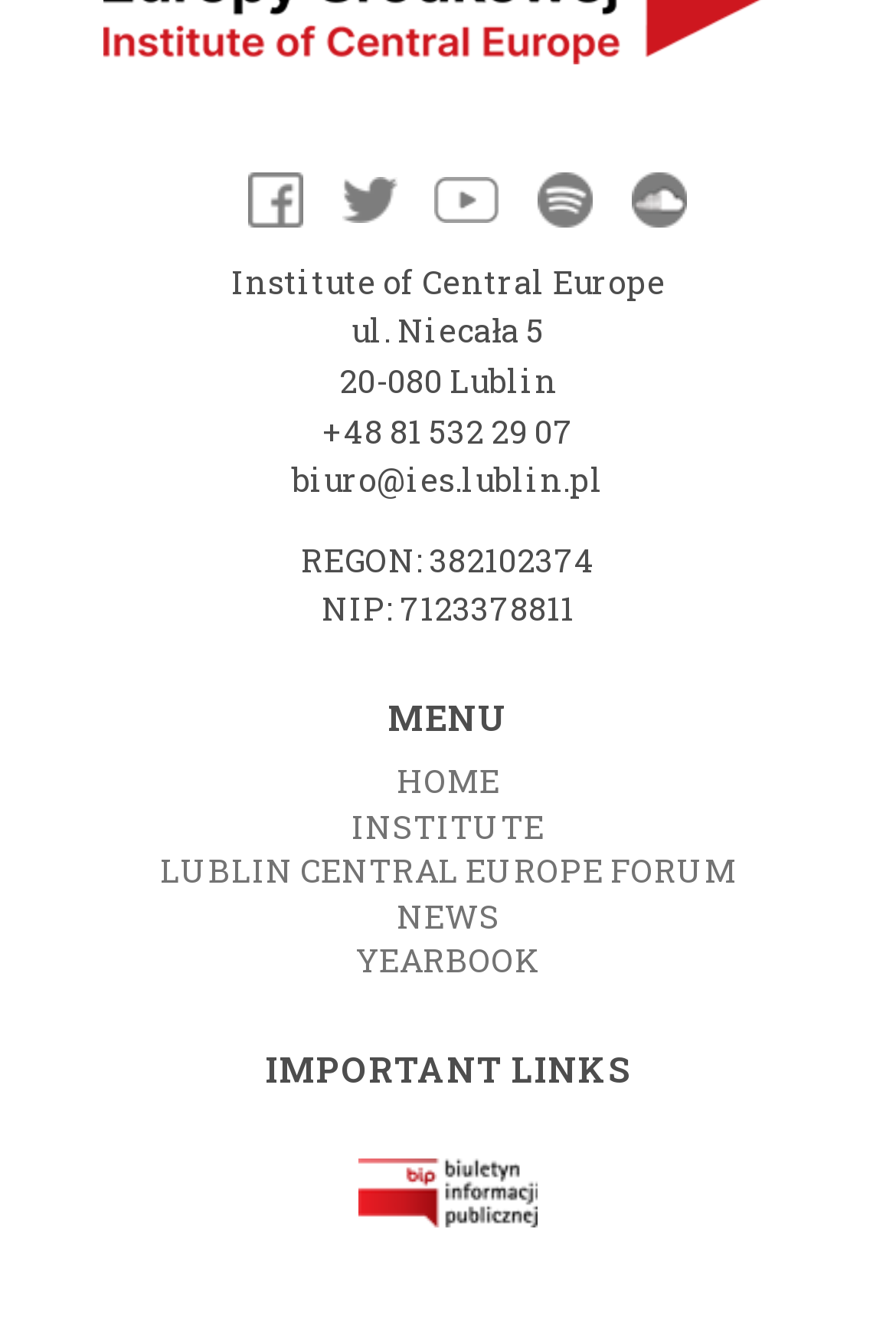Find the coordinates for the bounding box of the element with this description: "Institute".

[0.392, 0.607, 0.608, 0.64]